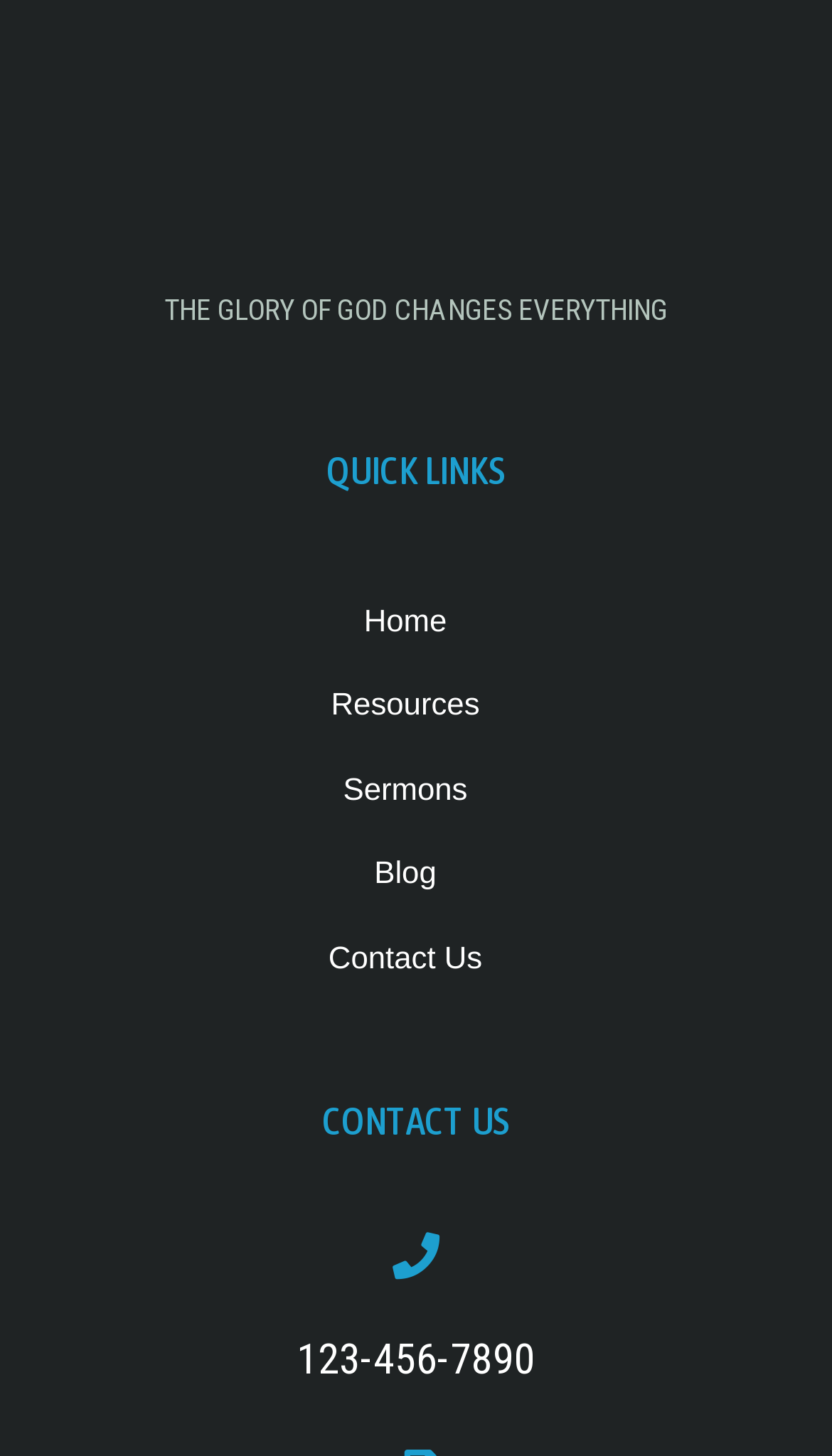What is the color scheme of the webpage?
Utilize the image to construct a detailed and well-explained answer.

I inferred the color scheme of the webpage by looking at the image description 'All-White' at the top of the page, which suggests a predominantly white color scheme.